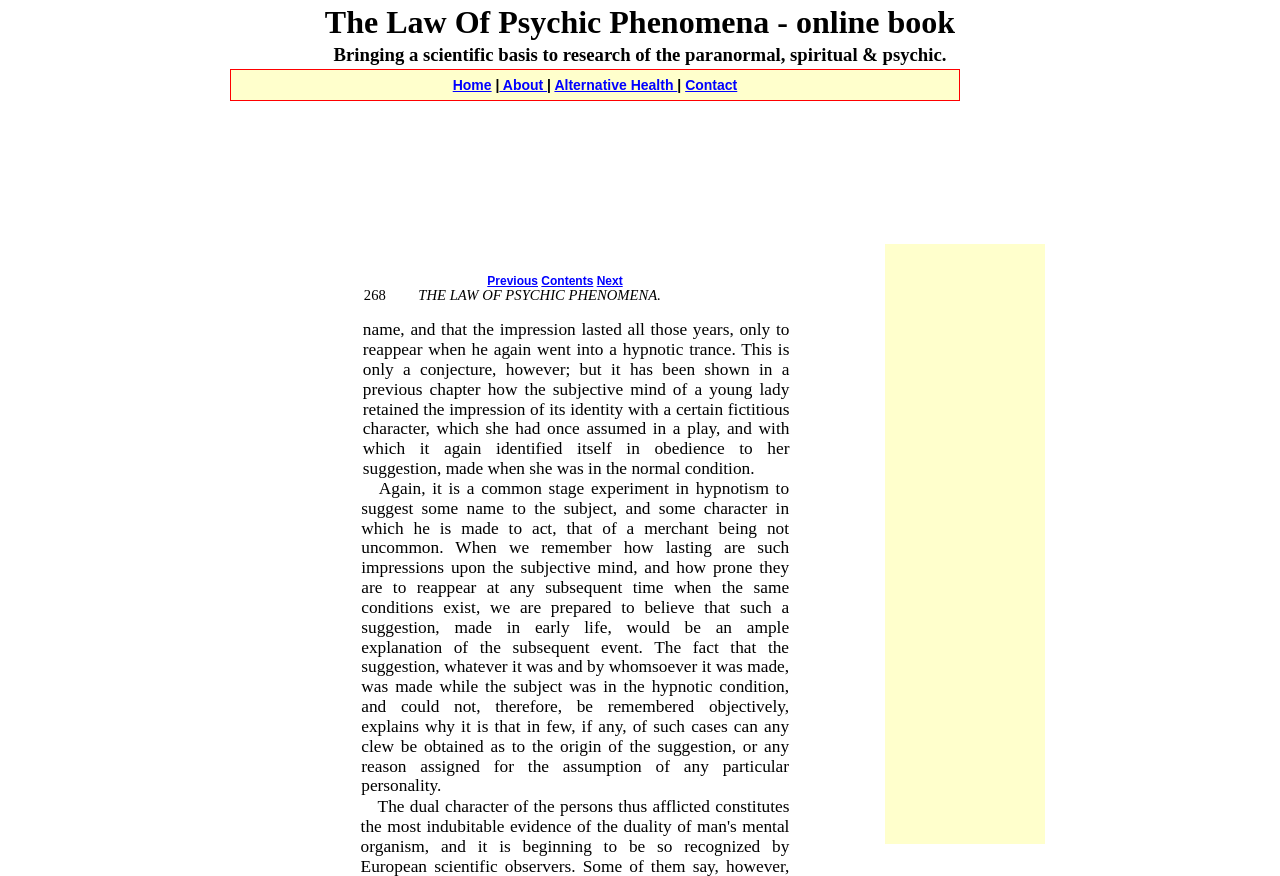Could you determine the bounding box coordinates of the clickable element to complete the instruction: "Generate the script"? Provide the coordinates as four float numbers between 0 and 1, i.e., [left, top, right, bottom].

None